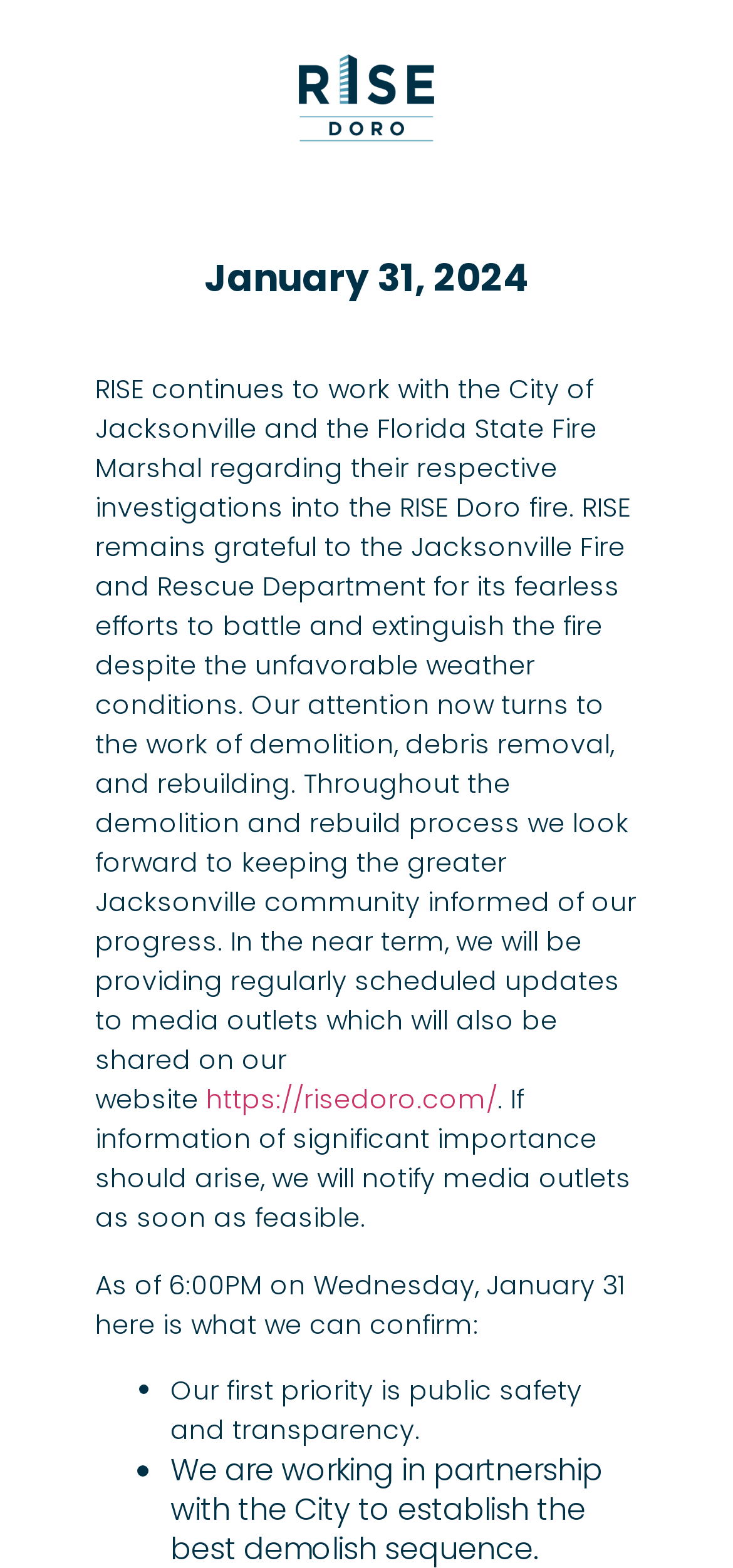Use a single word or phrase to respond to the question:
What is the status of the RISE Doro fire investigation?

Ongoing